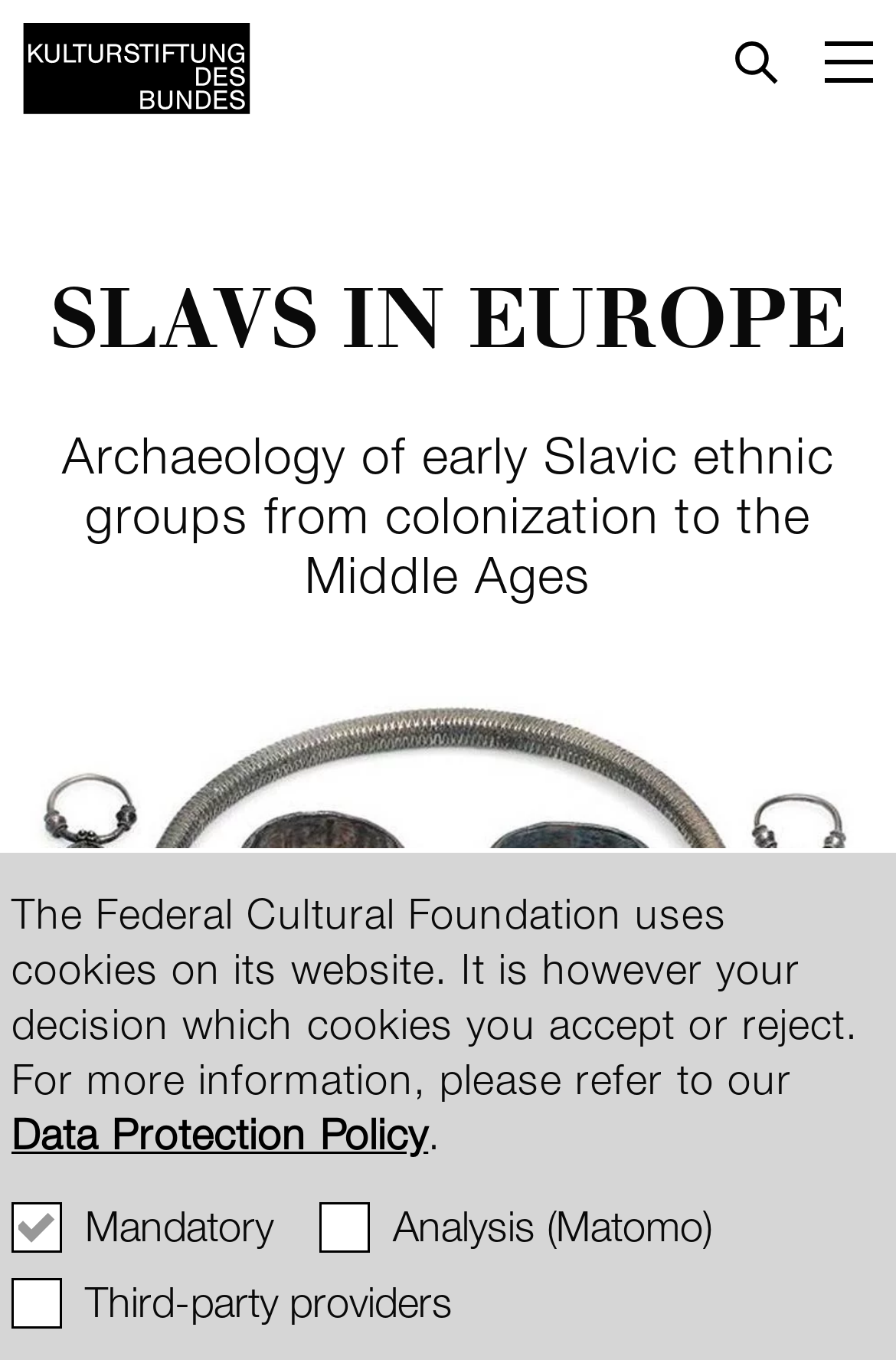Describe every aspect of the webpage in a detailed manner.

The webpage is about the Slavs in Europe, with a focus on archaeology and early Slavic ethnic groups. At the top of the page, there is a header section with the title "SLAVS IN EUROPE" in large font, accompanied by a subtitle that describes the content of the page as "Archaeology of early Slavic ethnic groups from colonization to the Middle Ages". 

Below the header section, there are three checkboxes for managing cookies, with the first one being mandatory and already checked. The other two checkboxes are for analysis and third-party provider cookies, and they are not checked by default.

To the left of the checkboxes, there is a link to the start page of the German Federal Cultural Foundation, accompanied by a small image. On the opposite side, there is a search button and a menu button that, when expanded, controls the main navigation content.

At the very top of the page, there is a notification about the use of cookies on the website, with a link to the Data Protection Policy for more information.